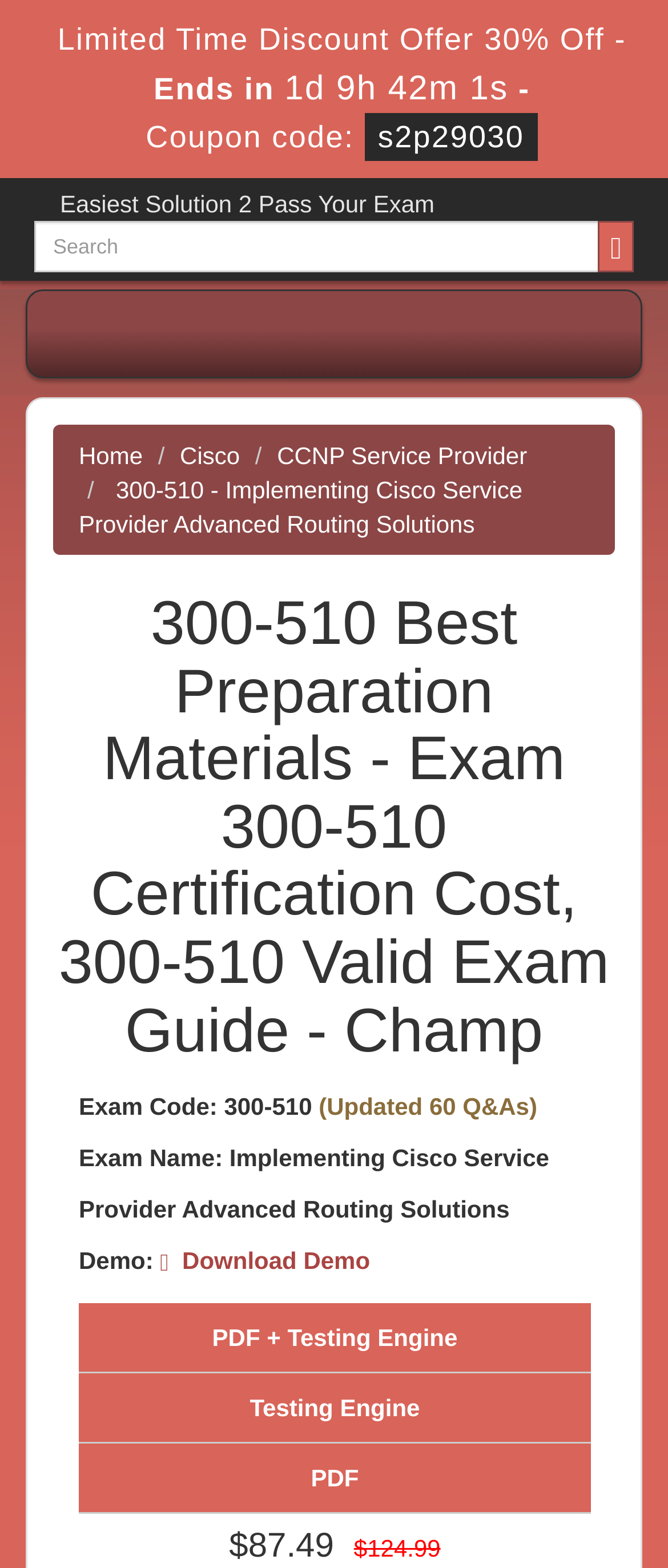Locate the UI element that matches the description CCNP Service Provider in the webpage screenshot. Return the bounding box coordinates in the format (top-left x, top-left y, bottom-right x, bottom-right y), with values ranging from 0 to 1.

[0.415, 0.282, 0.789, 0.299]